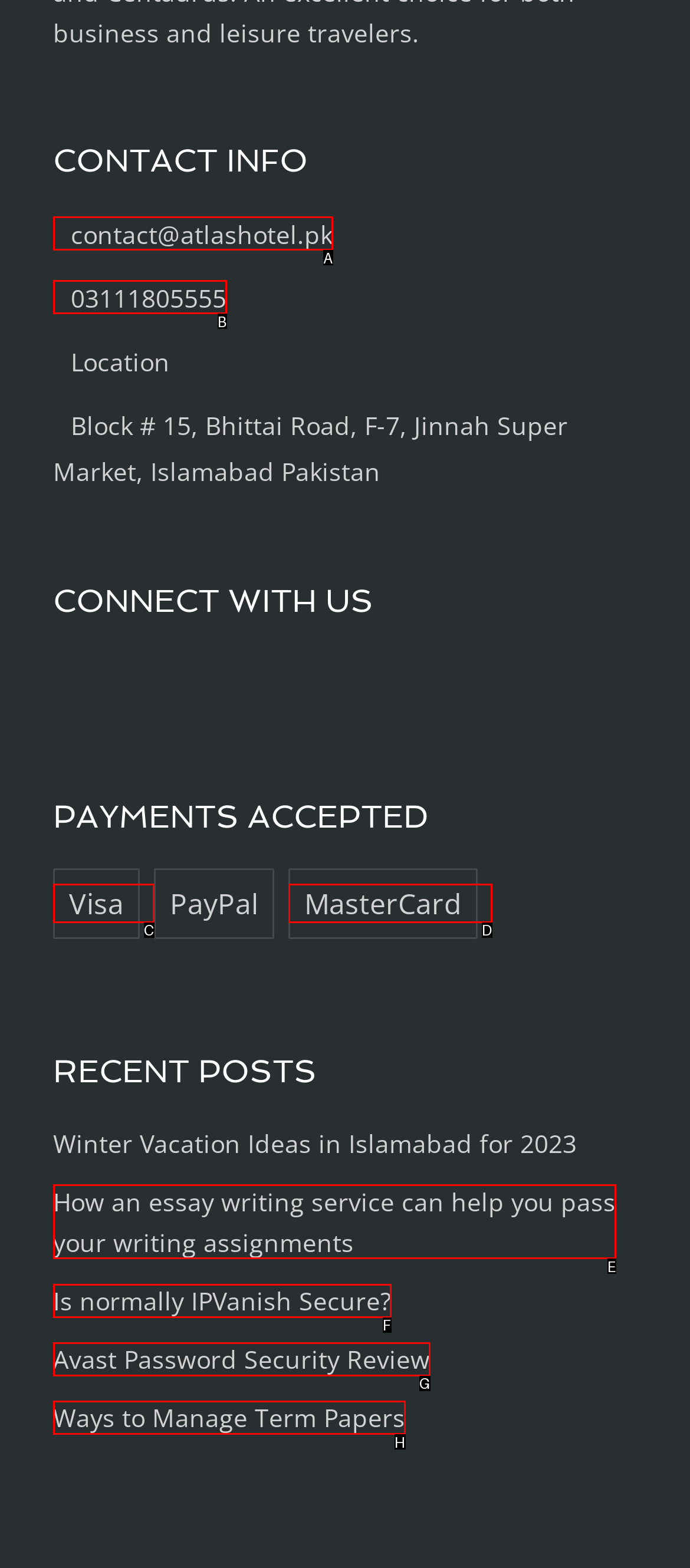Determine which HTML element best fits the description: Ways to Manage Term Papers
Answer directly with the letter of the matching option from the available choices.

H